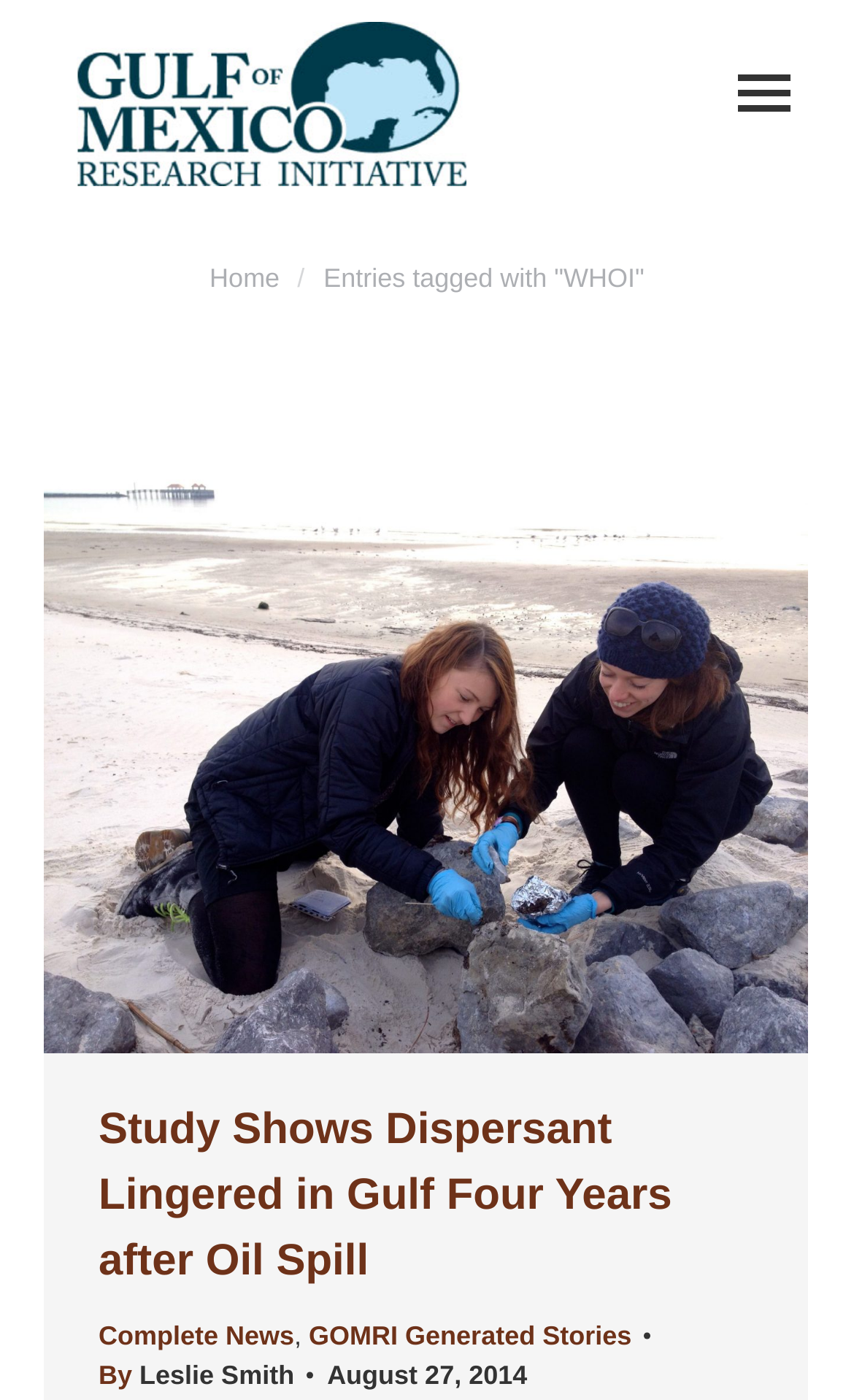Give a detailed account of the webpage's layout and content.

The webpage is about the Gulf of Mexico Research Initiative, affiliated with WHOI (Woods Hole Oceanographic Institution). At the top right corner, there is a mobile menu icon. Below it, on the top left, is a link to the Gulf of Mexico Research Initiative, accompanied by an image with the same name. 

On the left side, there is a "You are here" indicator, followed by a link to the "Home" page. To the right of the "You are here" indicator, there is a text "Entries tagged with 'WHOI'". 

Below the "Home" link, there is a news article section. The first article features an image of Shelby Lyons and Rachel Simister collecting oiled samples in the field, with a photo credit to H. White. The article's title is "Study Shows Dispersant Lingered in Gulf Four Years after Oil Spill", and it has a link to the full story. 

Below the first article, there are three links: "Complete News", "GOMRI Generated Stories", and an article by Leslie Smith, dated August 27, 2014. The article's title is not explicitly mentioned, but it seems to be related to the Gulf of Mexico Research Initiative.